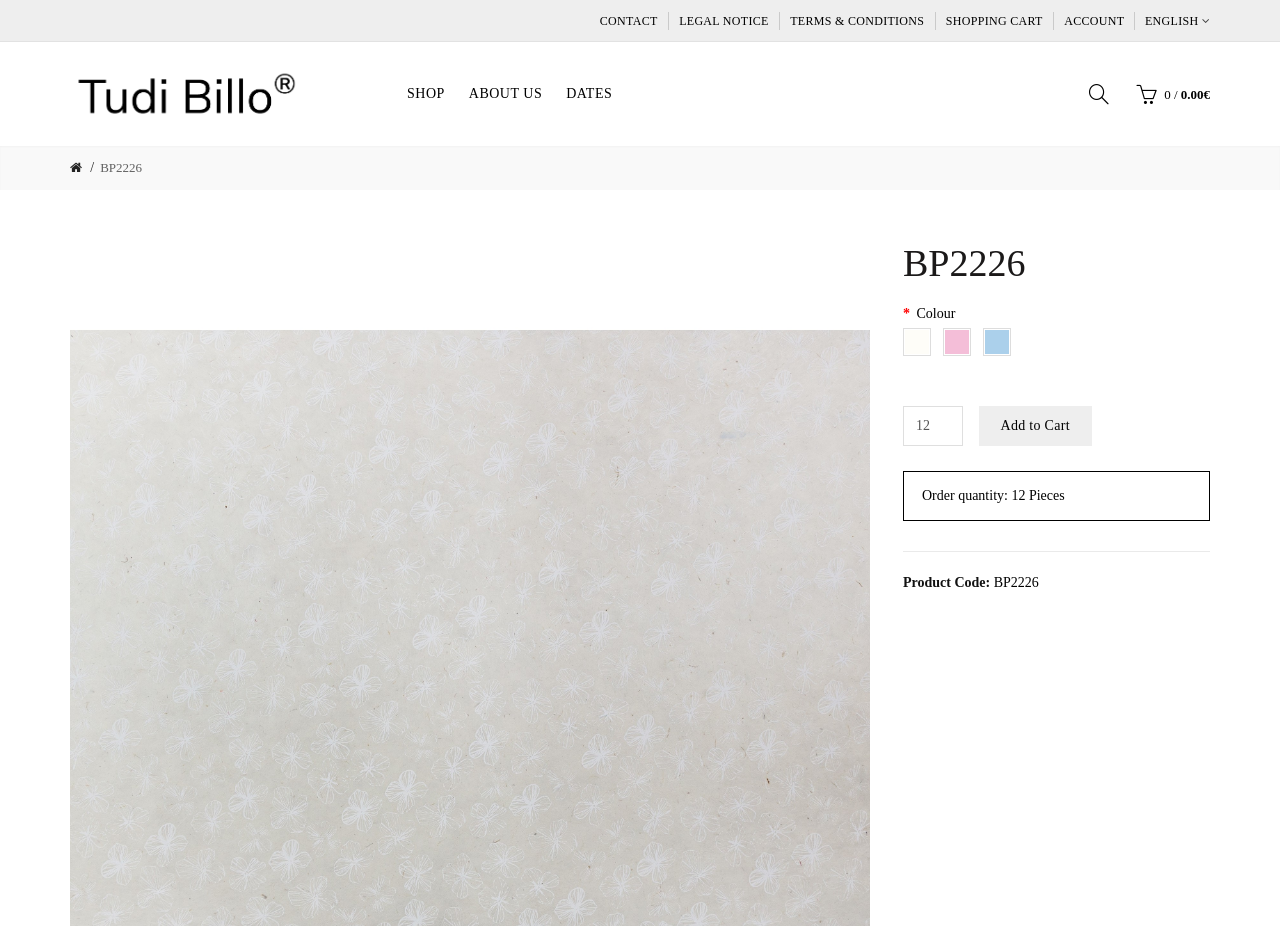Can you give a comprehensive explanation to the question given the content of the image?
What is the purpose of the button?

I found the purpose of the button by looking at the button element that says 'Add to Cart', which suggests that clicking the button will add the item to the shopping cart.